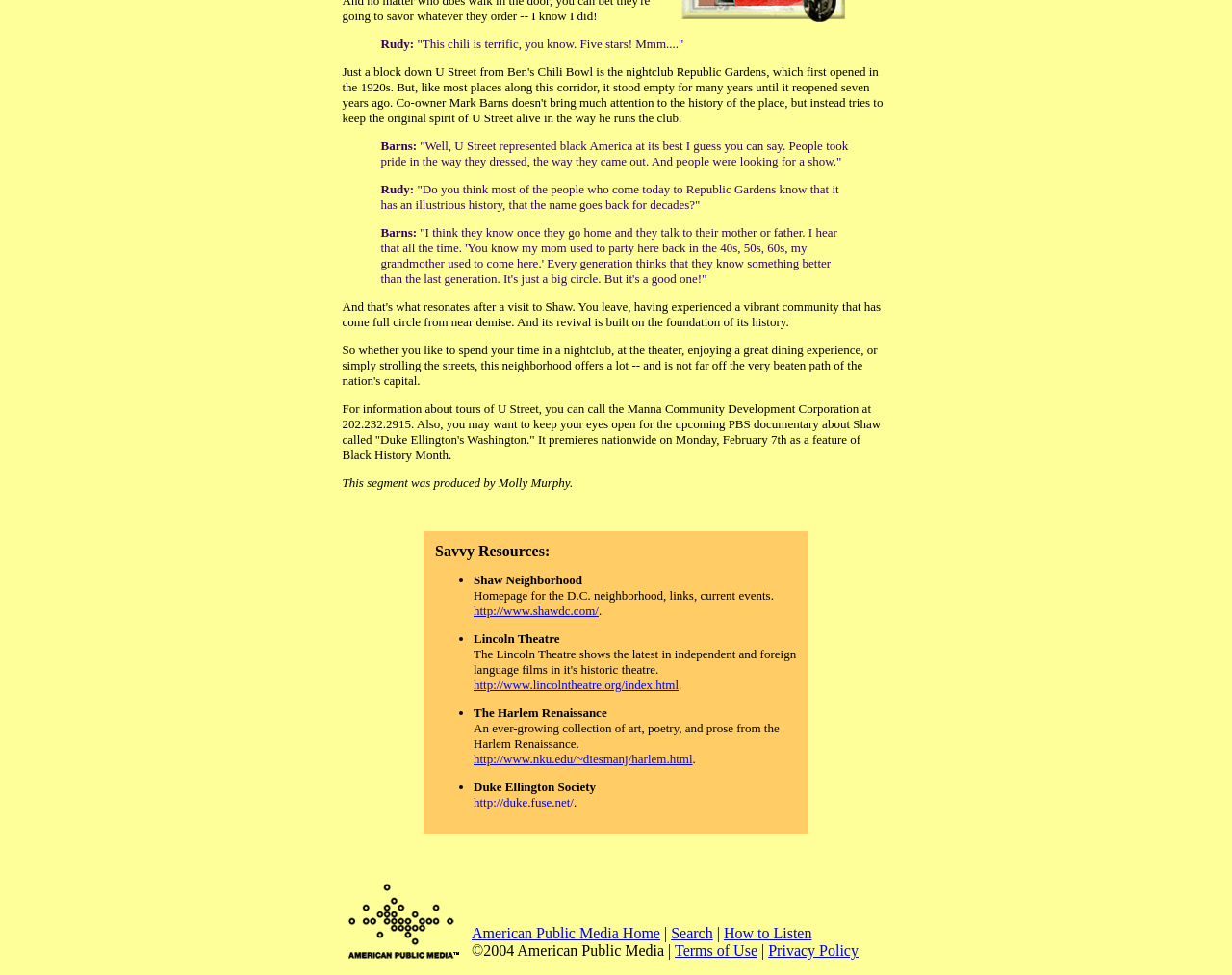Determine the bounding box coordinates of the clickable element to complete this instruction: "Explore the Harlem Renaissance art and poetry collection". Provide the coordinates in the format of four float numbers between 0 and 1, [left, top, right, bottom].

[0.384, 0.771, 0.562, 0.786]